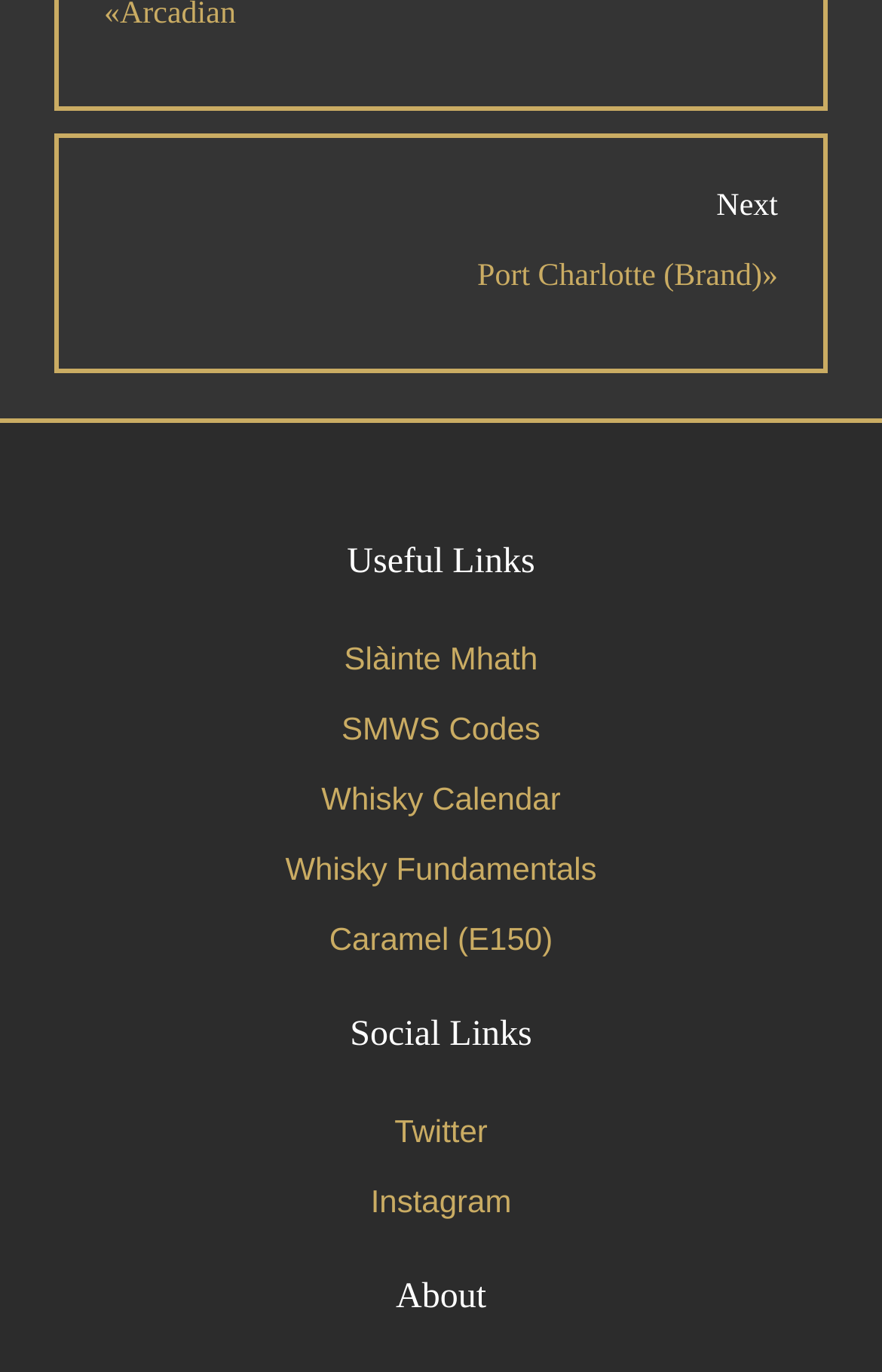Can you specify the bounding box coordinates of the area that needs to be clicked to fulfill the following instruction: "Check out the 'Whisky Calendar'"?

[0.364, 0.565, 0.636, 0.6]